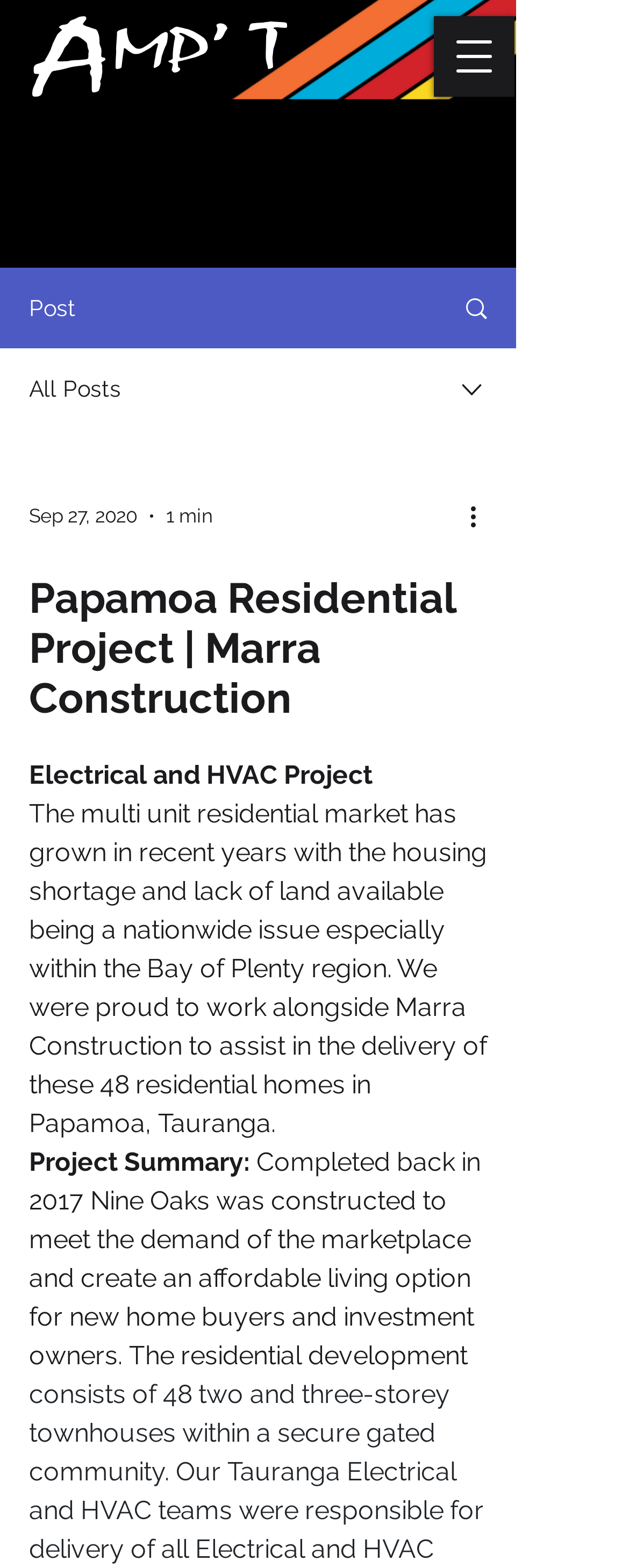Please reply with a single word or brief phrase to the question: 
What is the name of the construction company mentioned on this webpage?

Marra Construction